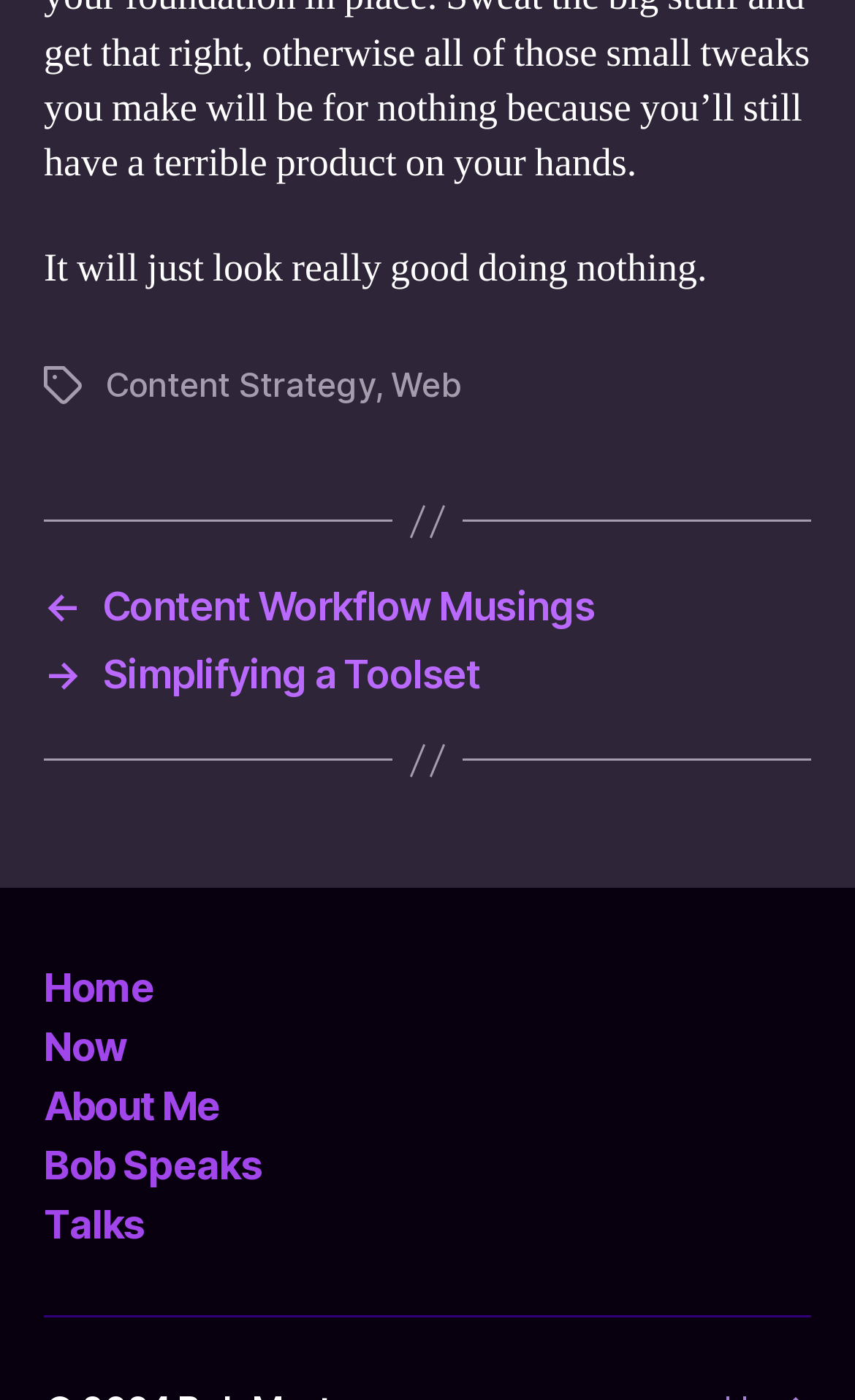What is the last link in the post section?
Provide an in-depth and detailed explanation in response to the question.

I looked at the navigation section labeled 'Post' and found the last link, which is 'Simplifying a Toolset', so I concluded that it is the last link in the post section.